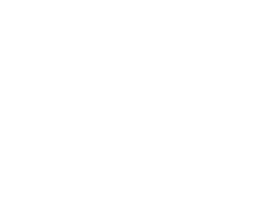What is the purpose of the magazine?
Based on the visual content, answer with a single word or a brief phrase.

To provide information on recycling practices